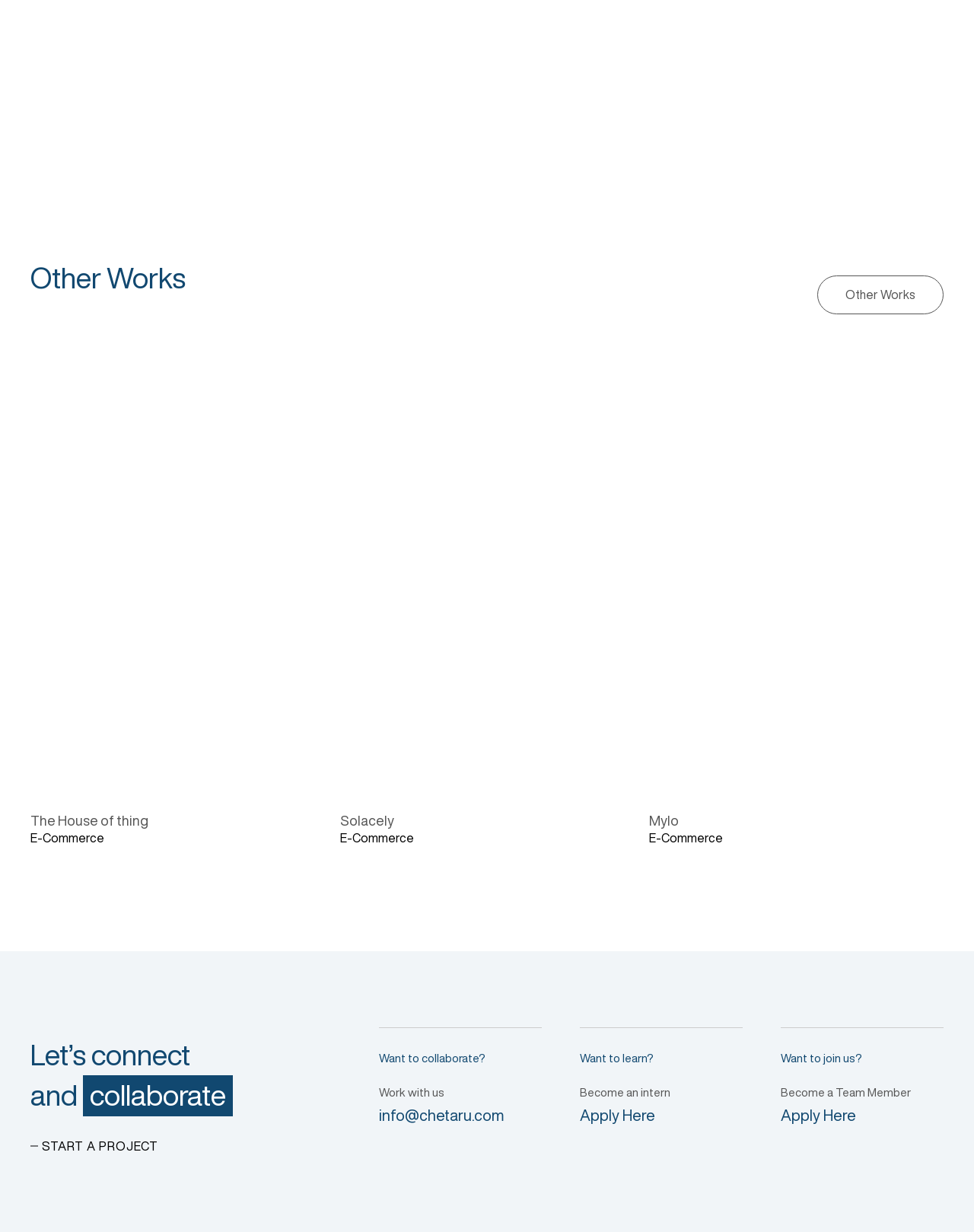Determine the bounding box coordinates of the clickable element necessary to fulfill the instruction: "Learn about 'Mylo'". Provide the coordinates as four float numbers within the 0 to 1 range, i.e., [left, top, right, bottom].

[0.667, 0.66, 0.697, 0.671]